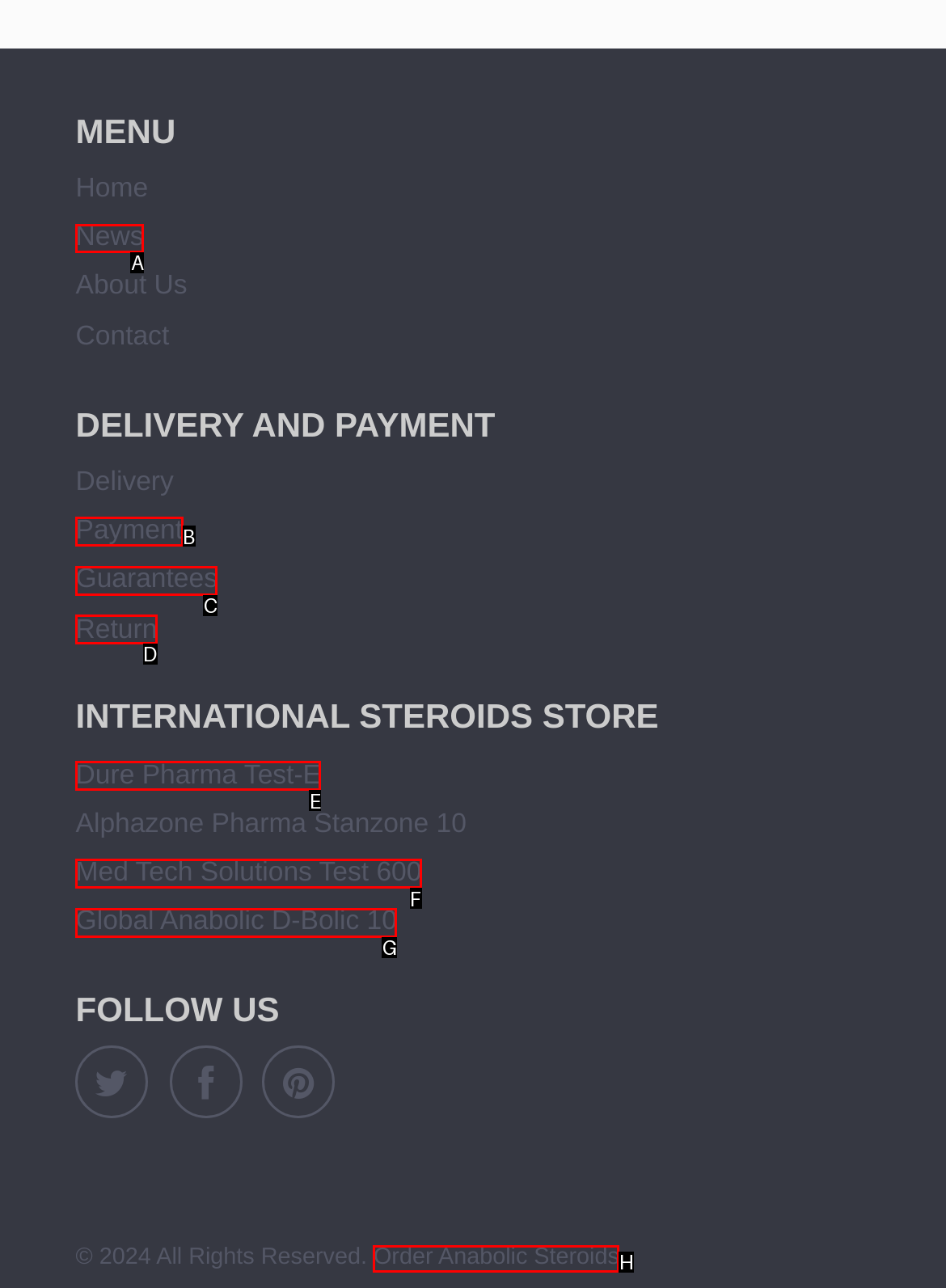Identify the correct UI element to click on to achieve the following task: view news Respond with the corresponding letter from the given choices.

A